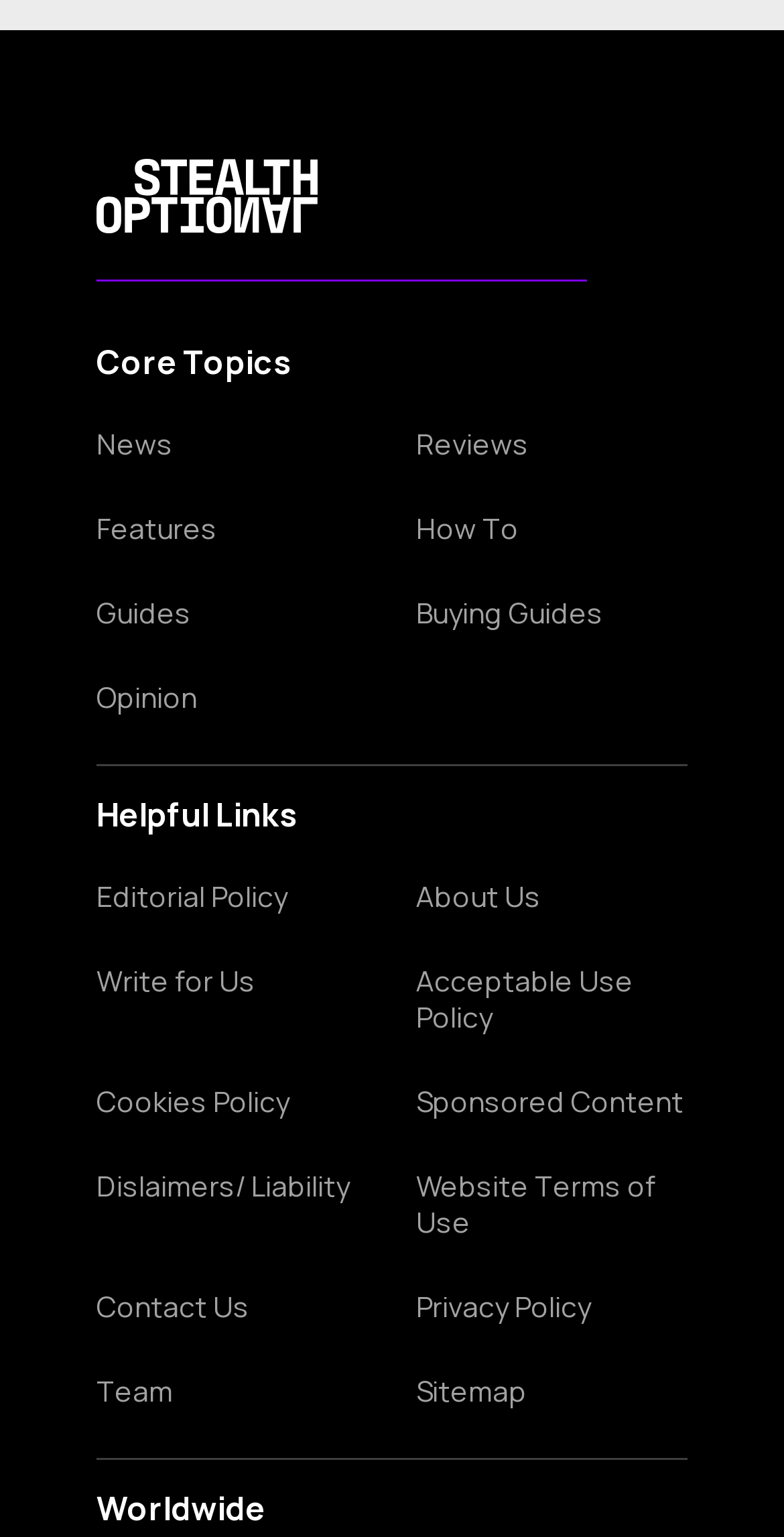Specify the bounding box coordinates of the element's area that should be clicked to execute the given instruction: "Click on the Contact link". The coordinates should be four float numbers between 0 and 1, i.e., [left, top, right, bottom].

None